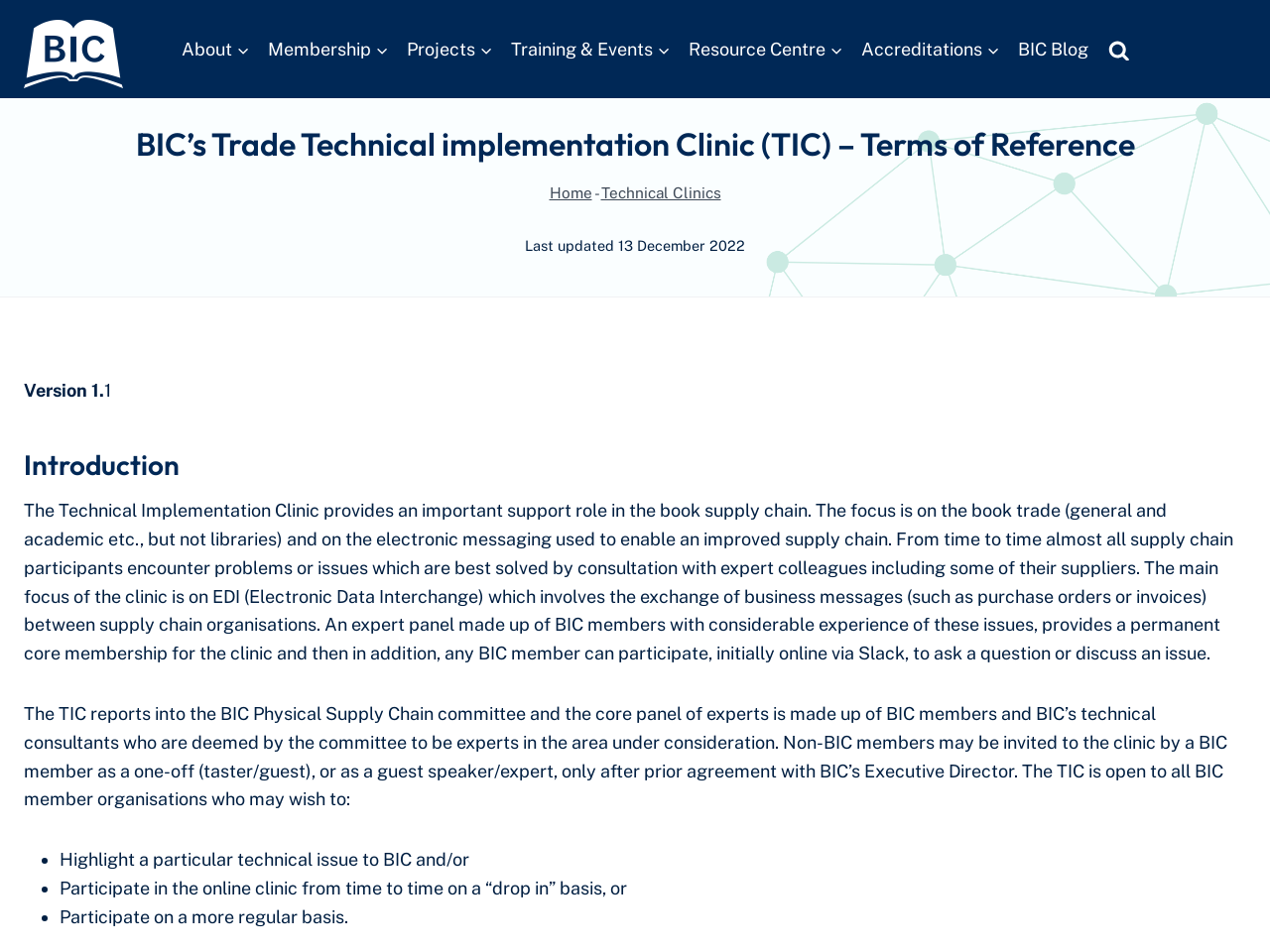Identify the bounding box coordinates of the area you need to click to perform the following instruction: "Click the BIC Logo".

[0.019, 0.021, 0.097, 0.093]